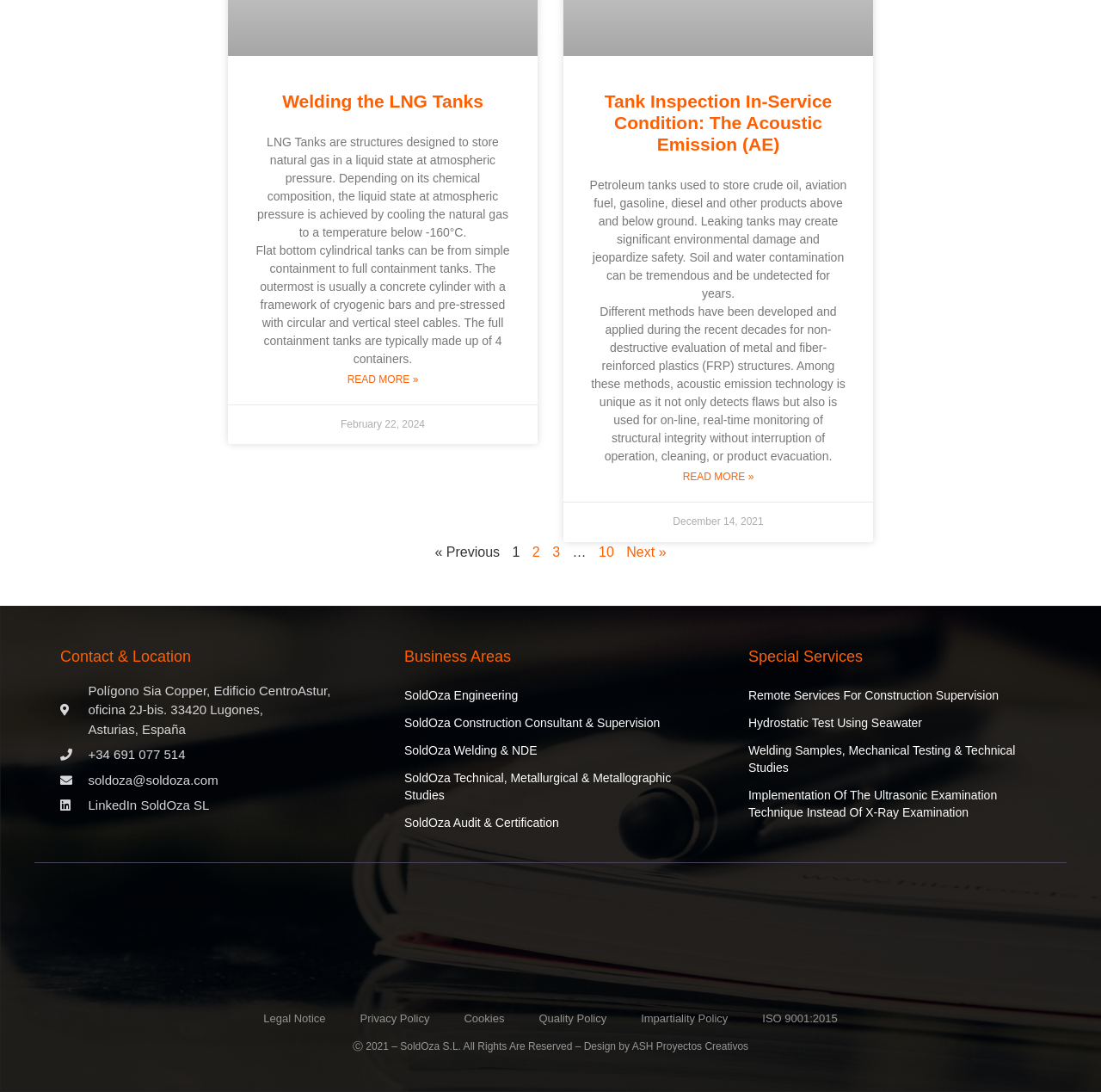Identify the bounding box coordinates of the part that should be clicked to carry out this instruction: "Read more about Welding the LNG Tanks".

[0.315, 0.34, 0.38, 0.354]